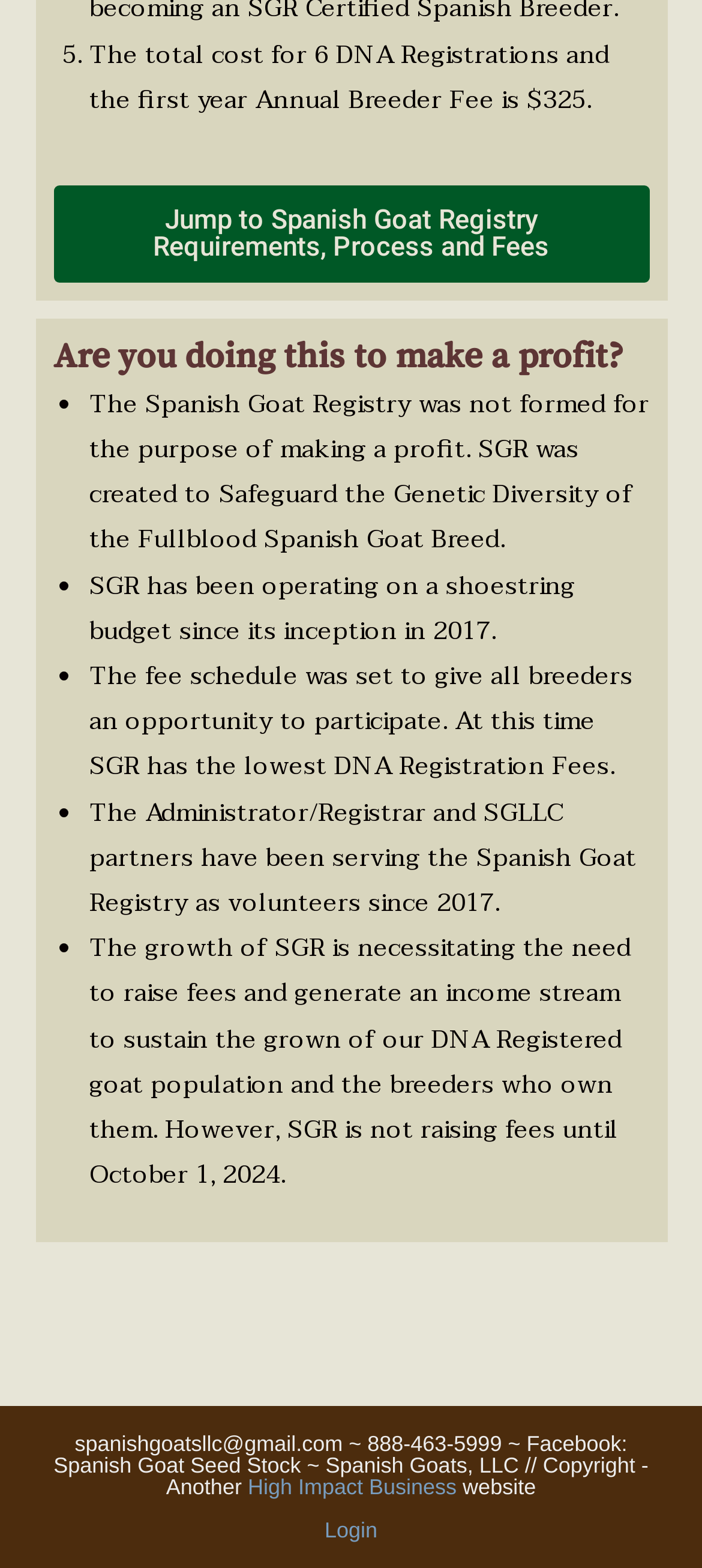Answer the question with a brief word or phrase:
What is the purpose of the Spanish Goat Registry?

Safeguard Genetic Diversity